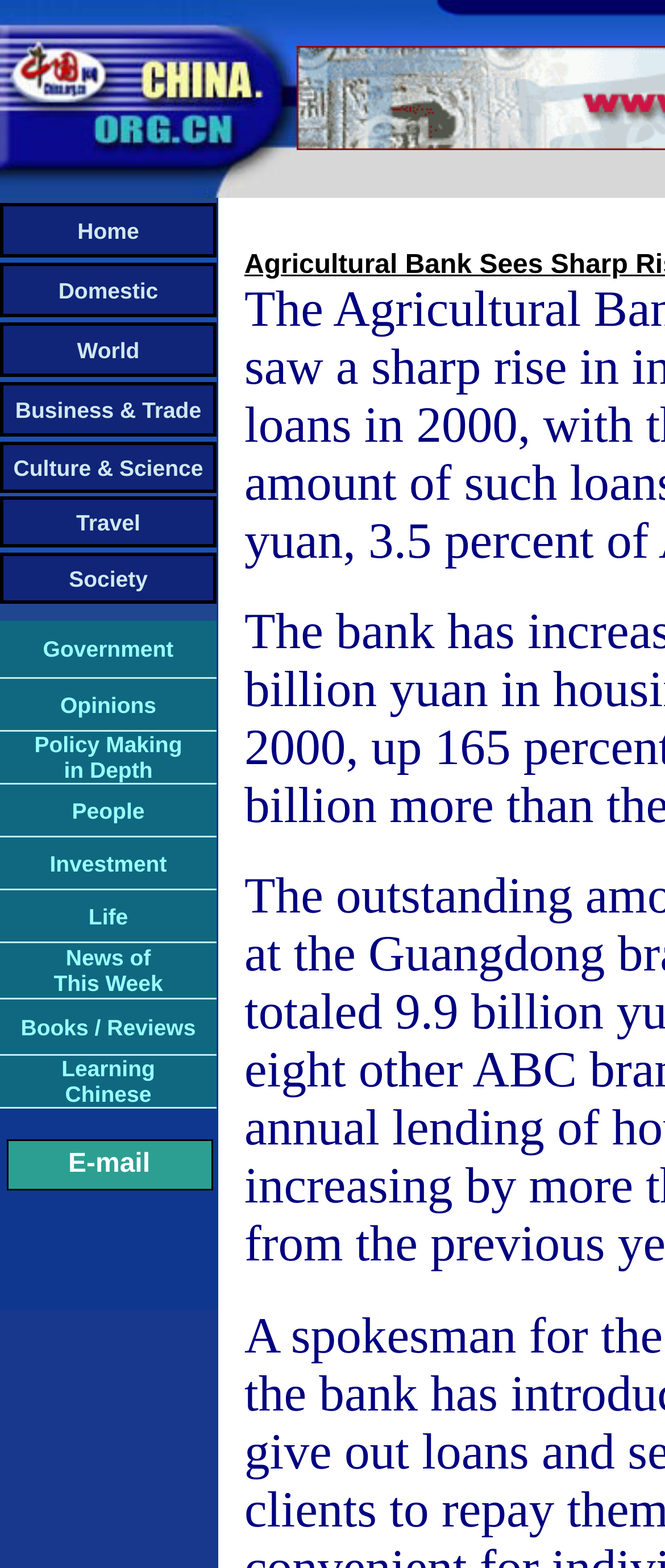Based on the image, give a detailed response to the question: How many main categories are there?

I counted the number of main categories by looking at the layout table cells containing the text 'Home', 'Domestic', 'World', 'Business & Trade', 'Culture & Science', 'Travel', and 'Society'. Each of these cells represents a main category.